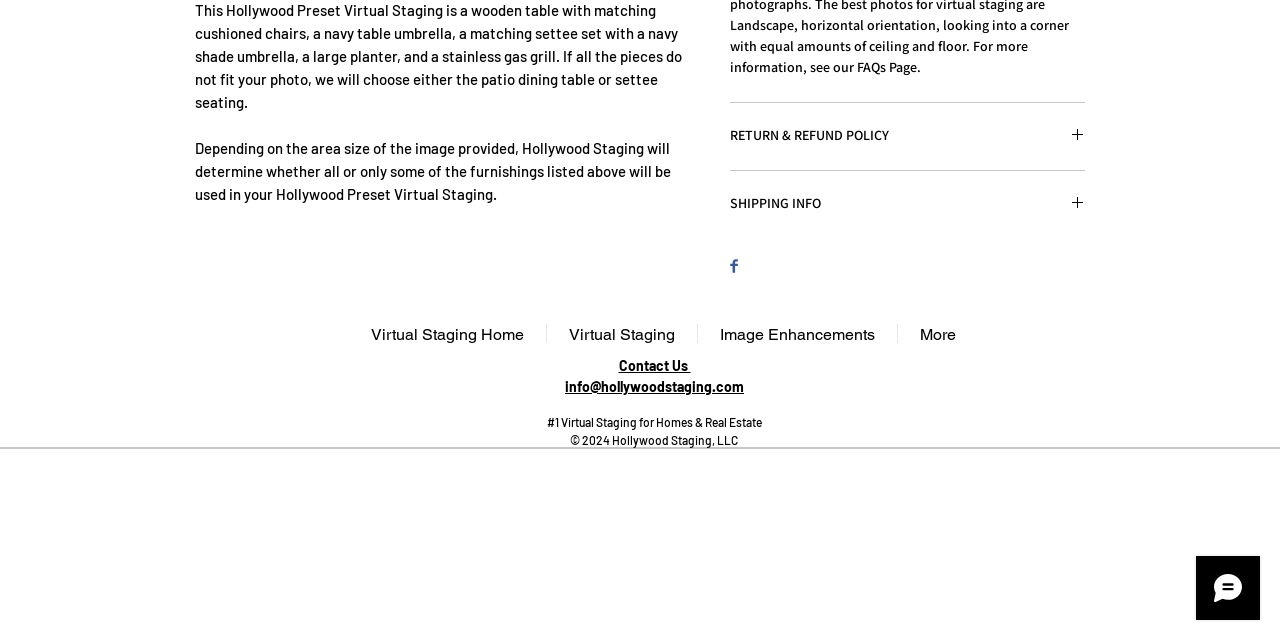Please find the bounding box for the UI component described as follows: "Virtual Staging Home".

[0.272, 0.506, 0.426, 0.535]